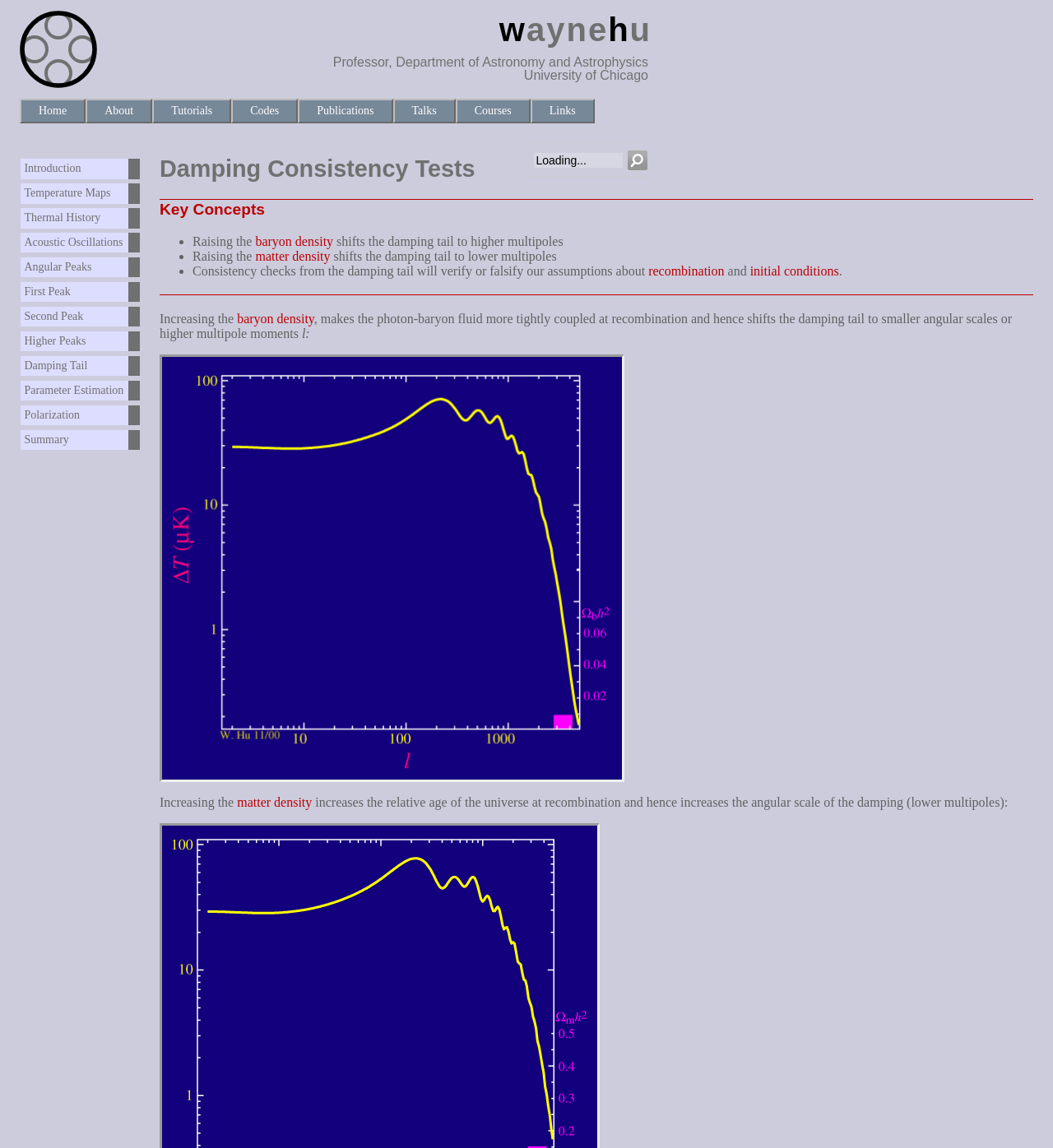Given the content of the image, can you provide a detailed answer to the question?
What is the topic of the webpage?

The webpage has a meta description 'CMB Introduction' and contains various links and headings related to cosmology, such as 'Temperature Maps', 'Thermal History', and 'Parameter Estimation', which suggests that the topic of the webpage is an introduction to the Cosmic Microwave Background (CMB).